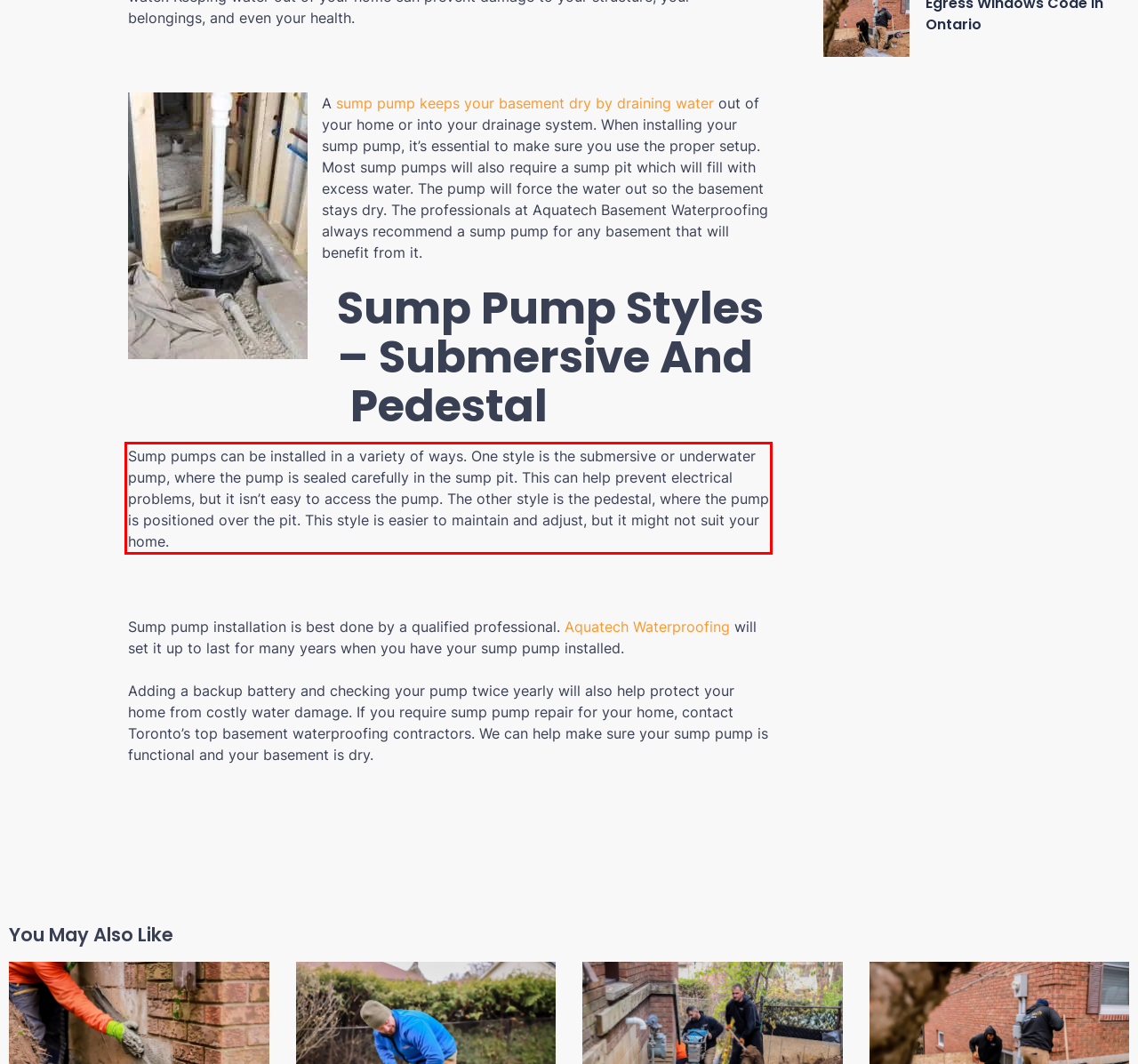The screenshot you have been given contains a UI element surrounded by a red rectangle. Use OCR to read and extract the text inside this red rectangle.

Sump pumps can be installed in a variety of ways. One style is the submersive or underwater pump, where the pump is sealed carefully in the sump pit. This can help prevent electrical problems, but it isn’t easy to access the pump. The other style is the pedestal, where the pump is positioned over the pit. This style is easier to maintain and adjust, but it might not suit your home.